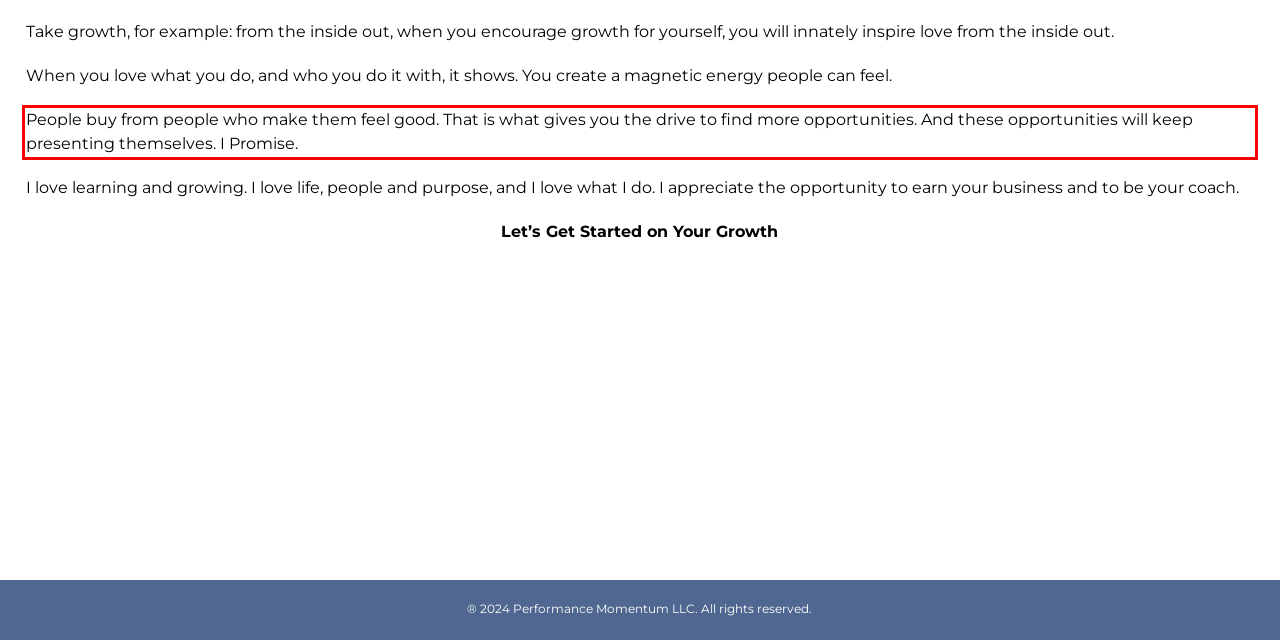Given a screenshot of a webpage with a red bounding box, extract the text content from the UI element inside the red bounding box.

People buy from people who make them feel good. That is what gives you the drive to find more opportunities. And these opportunities will keep presenting themselves. I Promise.